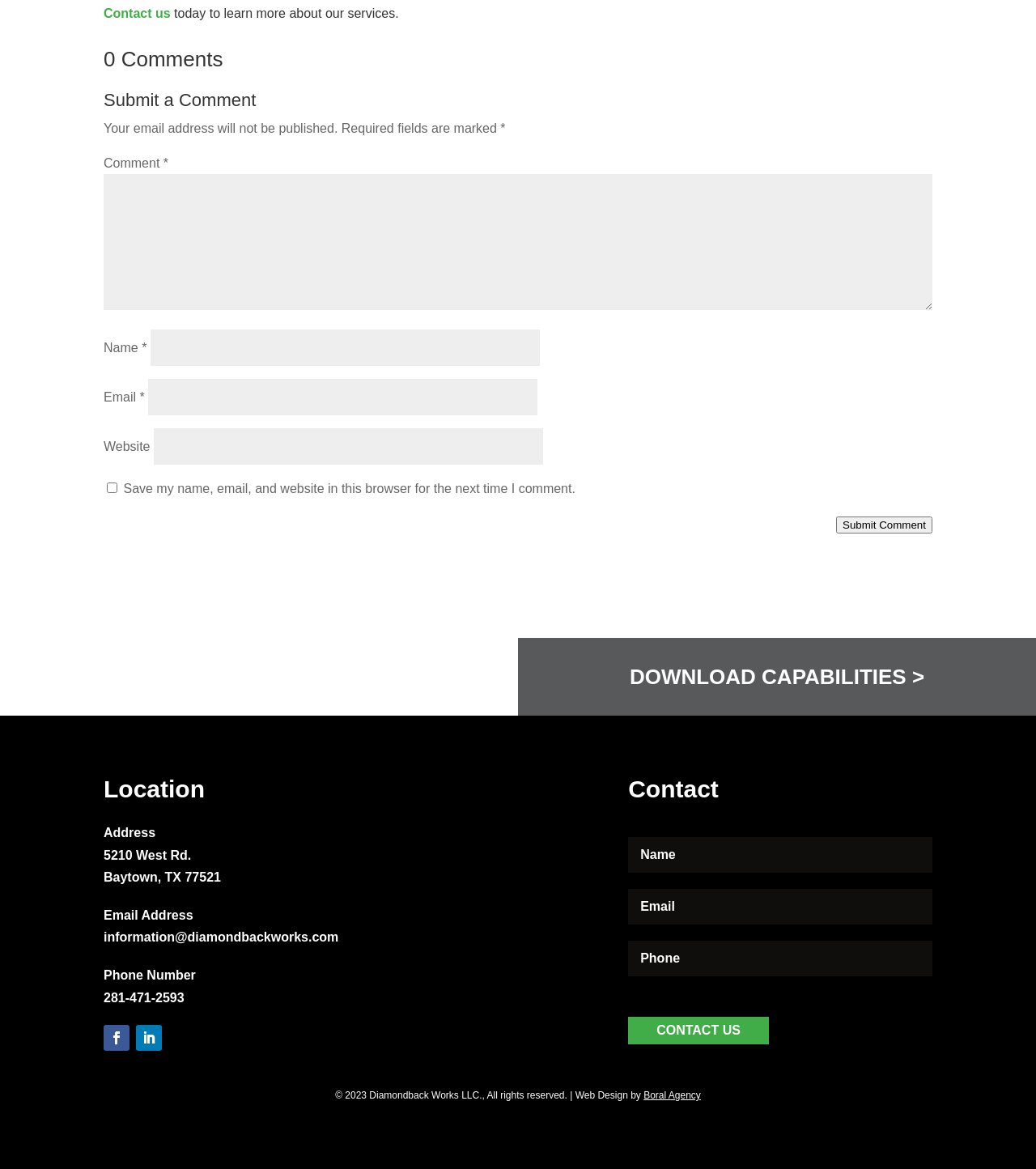Can you give a detailed response to the following question using the information from the image? What is the company's address?

I found the company's address by looking at the 'Location' section, where it lists the address as '5210 West Rd.' and the city and state as 'Baytown, TX 77521'.